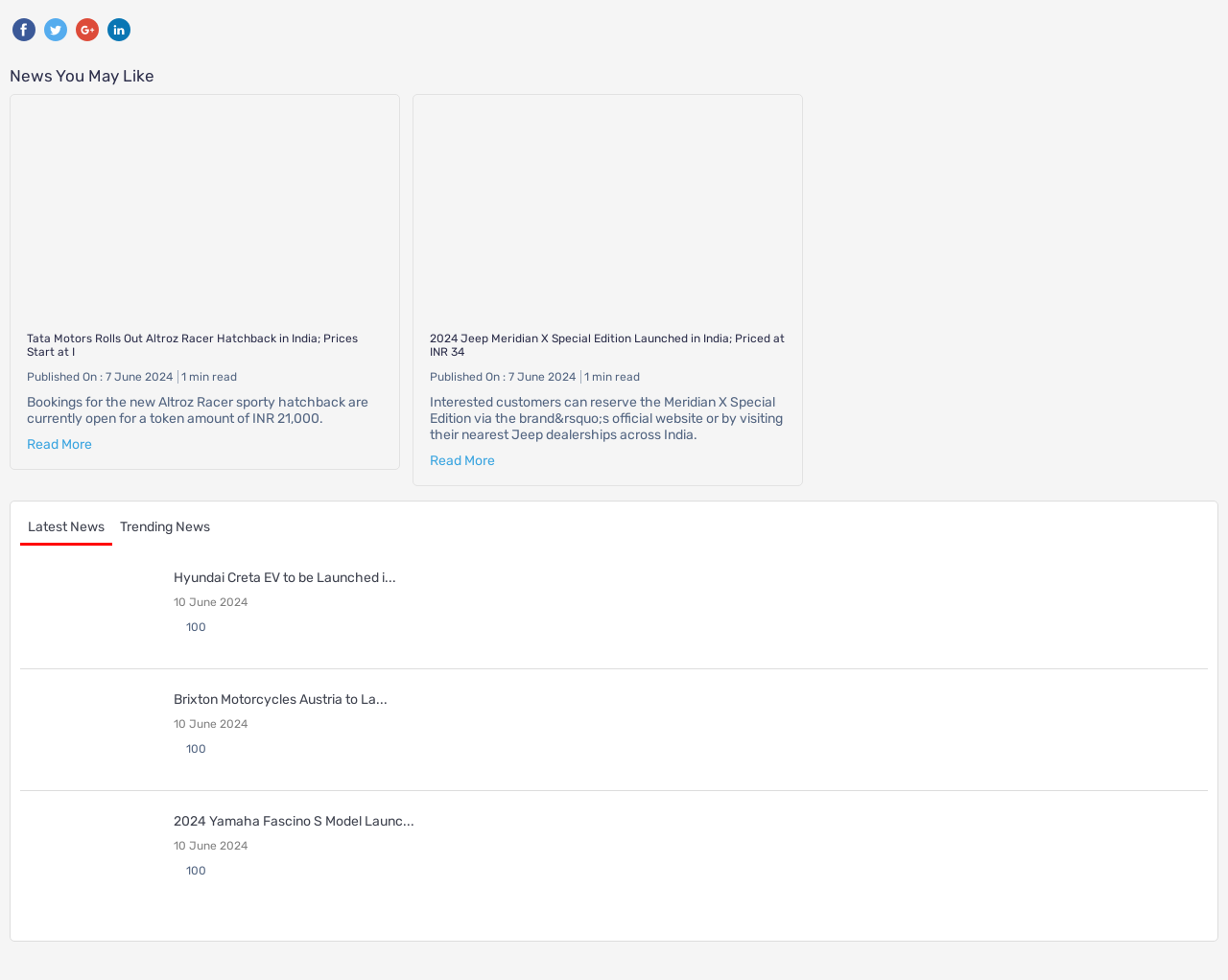Can you give a comprehensive explanation to the question given the content of the image?
What is the title of the first news article?

I found the title of the first news article by looking at the link element with the text 'Tata Motors Rolls Out Altroz Racer Hatchback in India; Prices Start at I' which is located at coordinates [0.022, 0.339, 0.312, 0.366] and has a parent element with the role 'figure'.